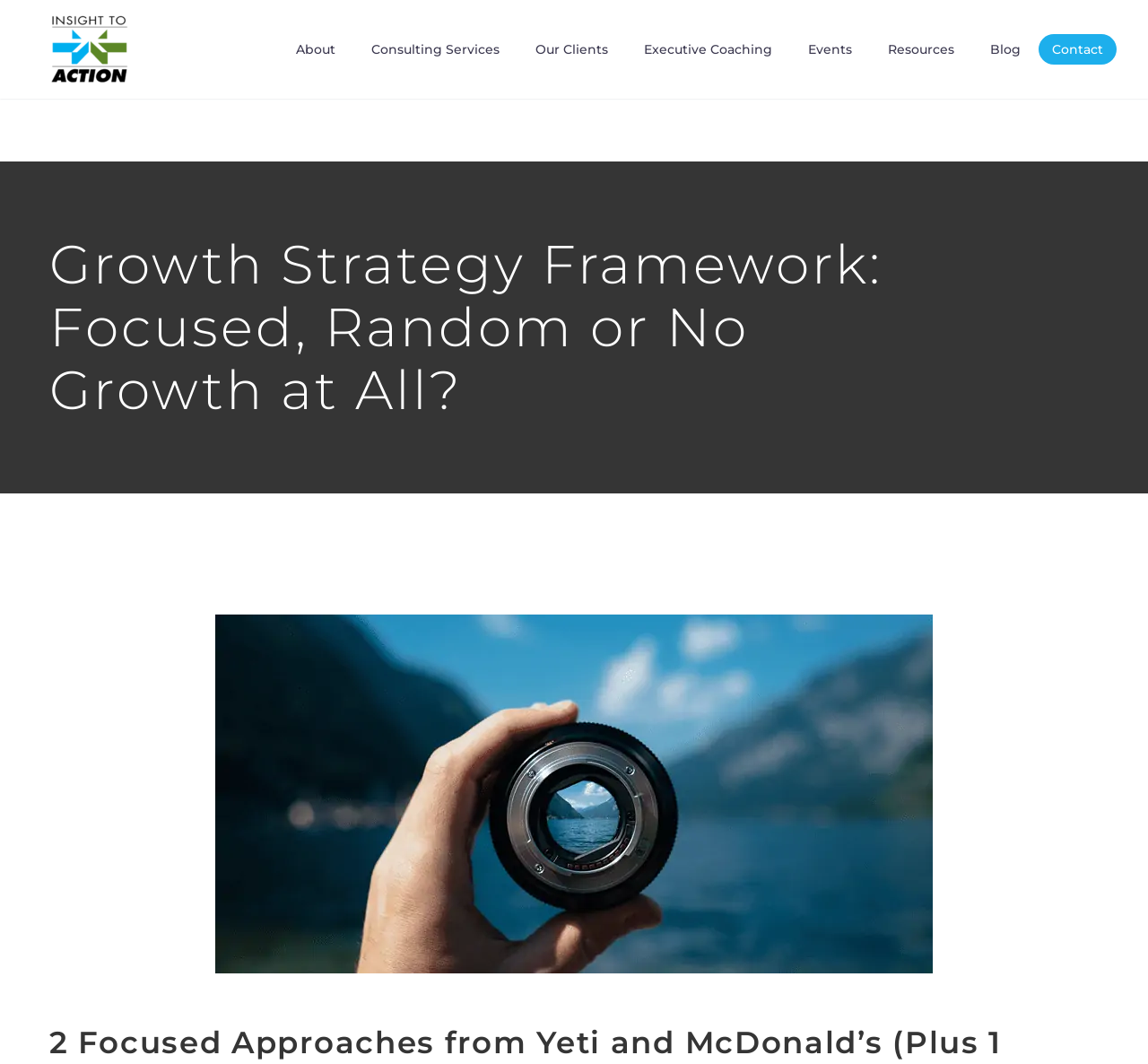Determine the bounding box coordinates for the HTML element described here: "About".

[0.242, 0.007, 0.308, 0.086]